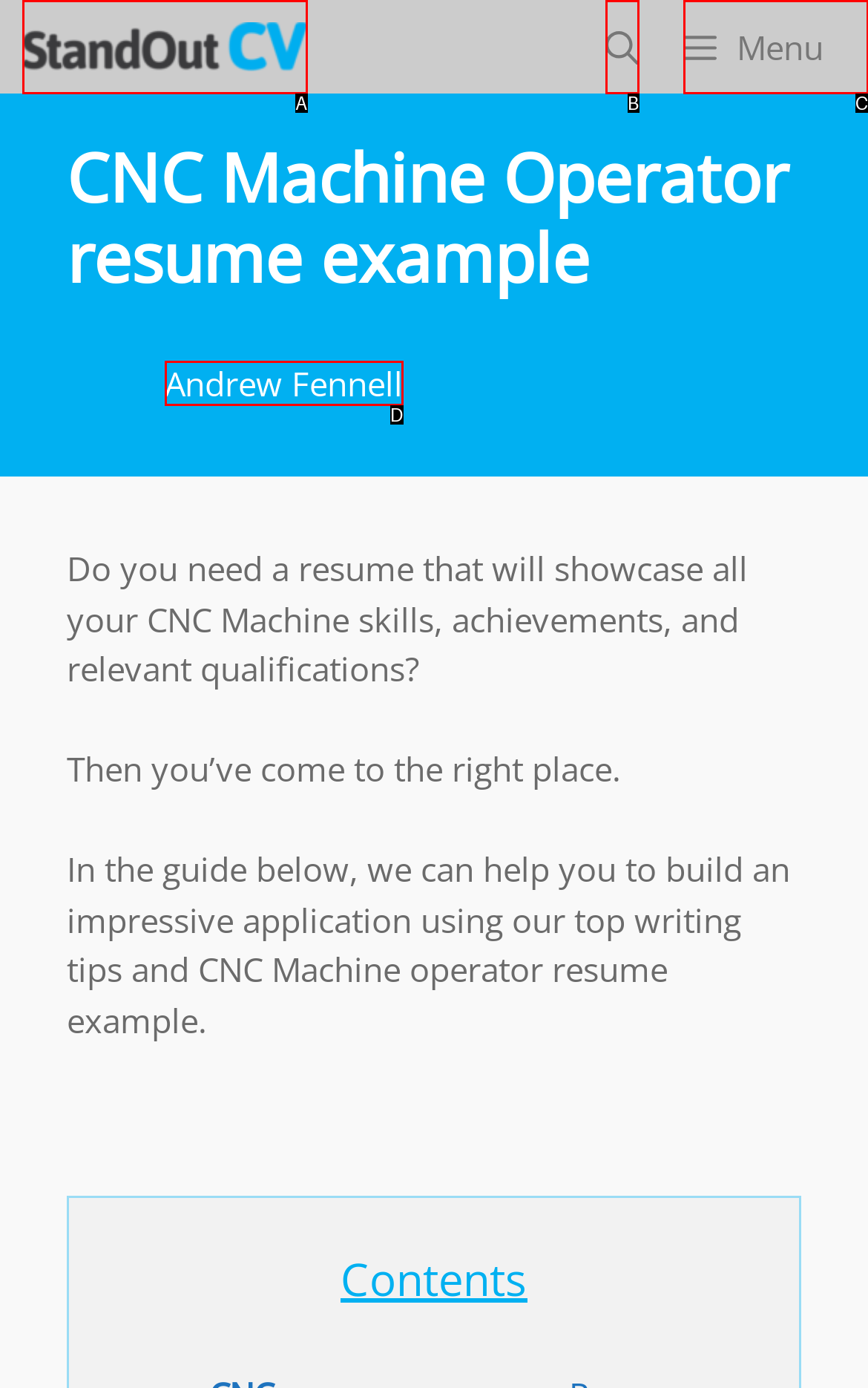Using the provided description: title="StandOut CV", select the most fitting option and return its letter directly from the choices.

A